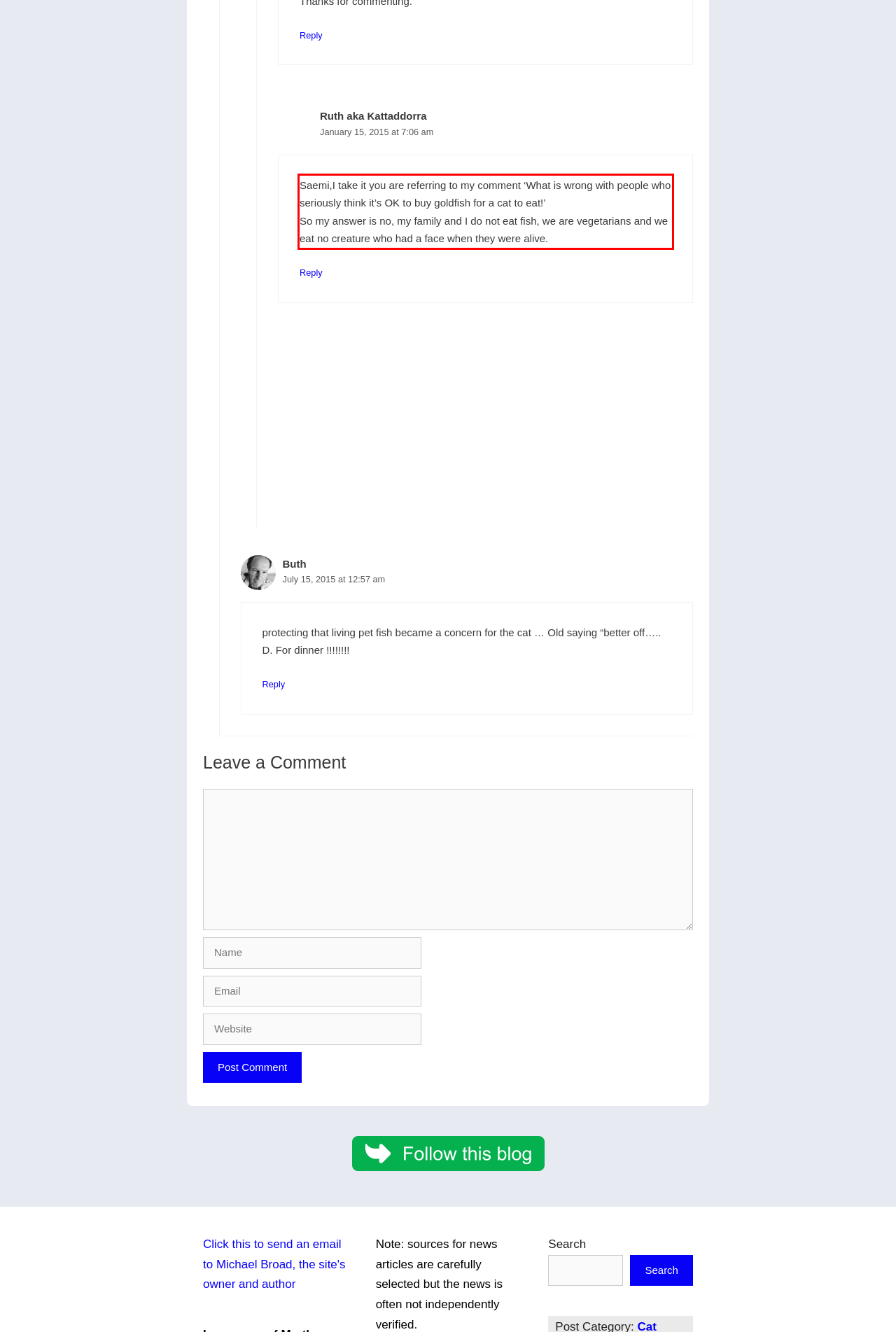Please recognize and transcribe the text located inside the red bounding box in the webpage image.

Saemi,I take it you are referring to my comment ‘What is wrong with people who seriously think it’s OK to buy goldfish for a cat to eat!’ So my answer is no, my family and I do not eat fish, we are vegetarians and we eat no creature who had a face when they were alive.